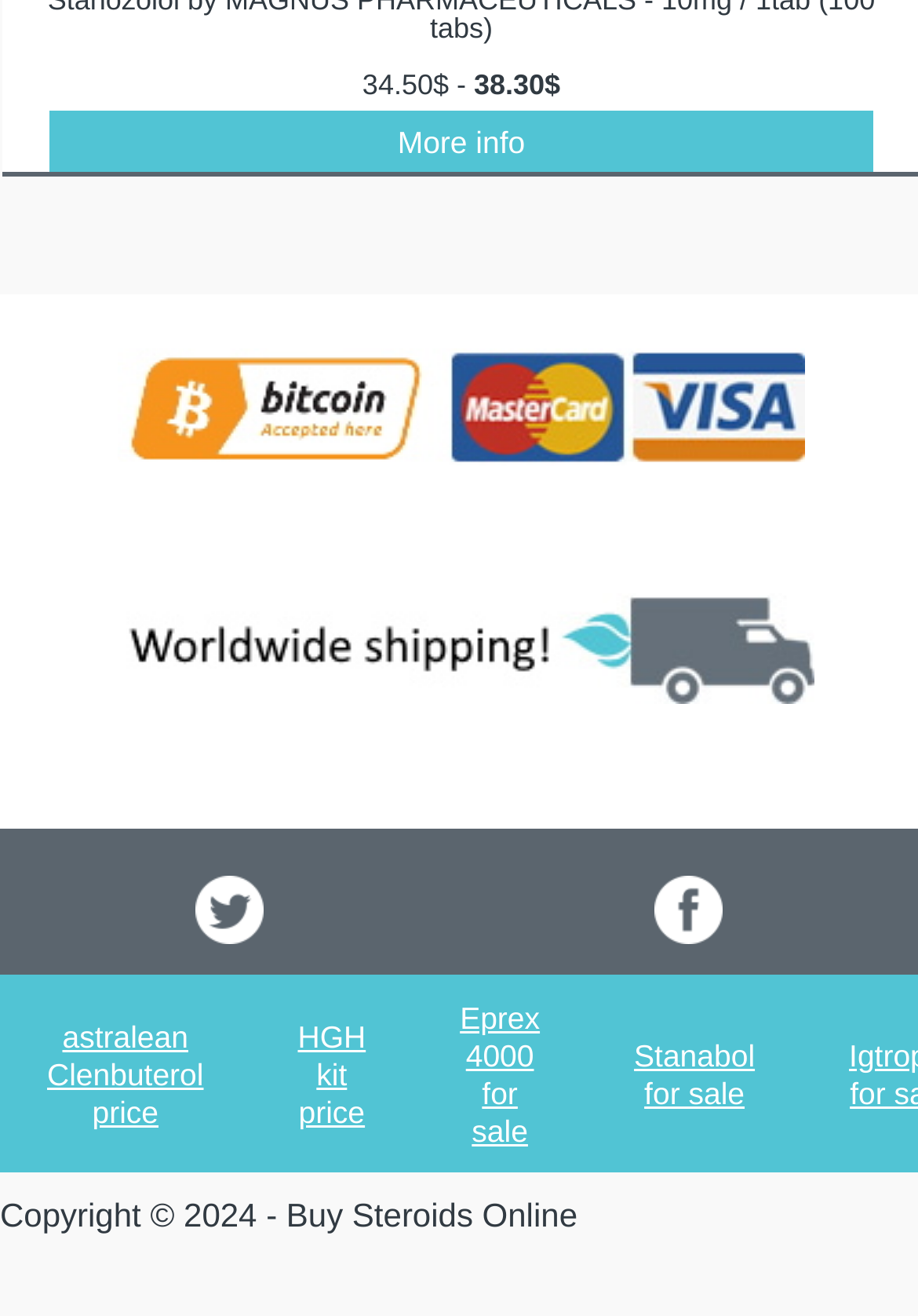Based on the visual content of the image, answer the question thoroughly: What is the purpose of the 'More info' link?

The 'More info' link is located at the top of the webpage, suggesting that it might provide additional information about the topic of the webpage, which is steroids.